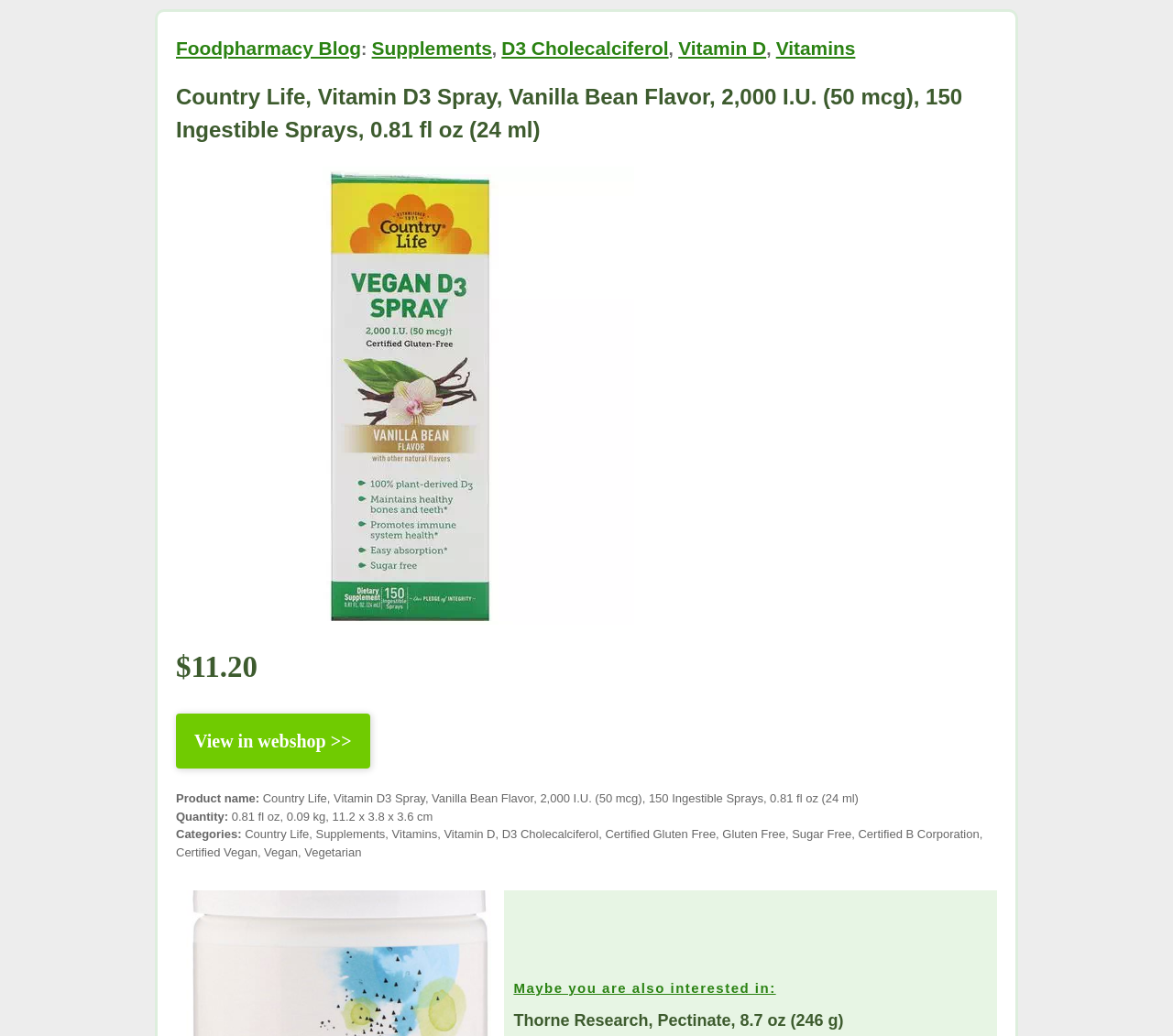What are the categories of the product?
Look at the image and answer with only one word or phrase.

Country Life, Supplements, Vitamins, Vitamin D, D3 Cholecalciferol, Certified Gluten Free, Gluten Free, Sugar Free, Certified B Corporation, Certified Vegan, Vegan, Vegetarian